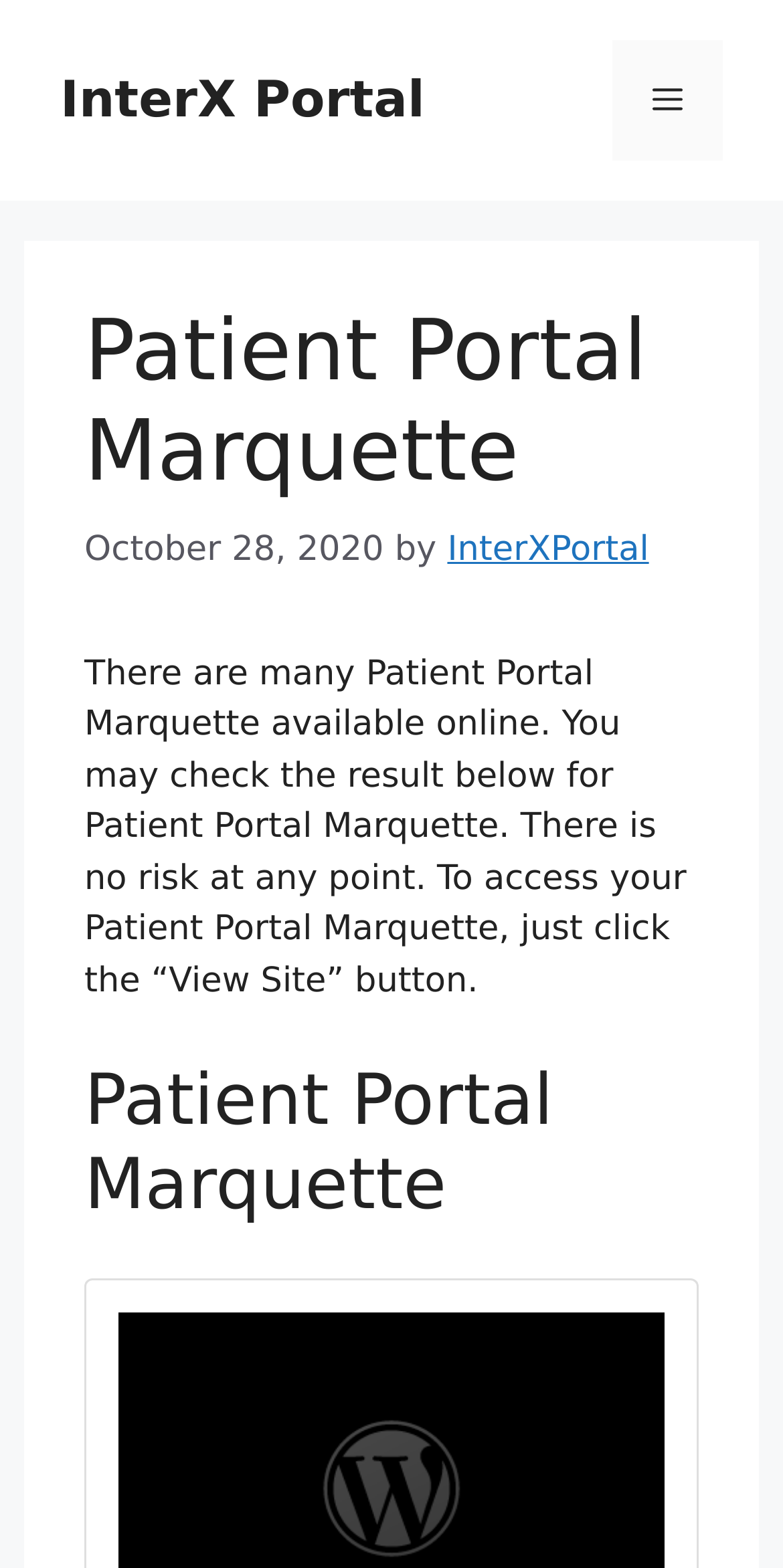Present a detailed account of what is displayed on the webpage.

The webpage is a patient portal for Marquette, titled "Patient Portal Marquette – InterX Portal". At the top, there is a banner that spans the entire width of the page, containing a link to "InterX Portal" on the left side and a mobile toggle button on the right side. The mobile toggle button is accompanied by a menu button that is not expanded.

Below the banner, there is a header section that takes up about a third of the page's height. This section contains a heading that reads "Patient Portal Marquette", a time stamp indicating "October 28, 2020", and a text that says "by" followed by a link to "InterXPortal".

Under the header section, there is a paragraph of text that explains the purpose of the patient portal, stating that there are many patient portals available online and that users can access their patient portal by clicking the "View Site" button. This text is followed by another heading that reads "Patient Portal Marquette", which is positioned near the bottom of the page.